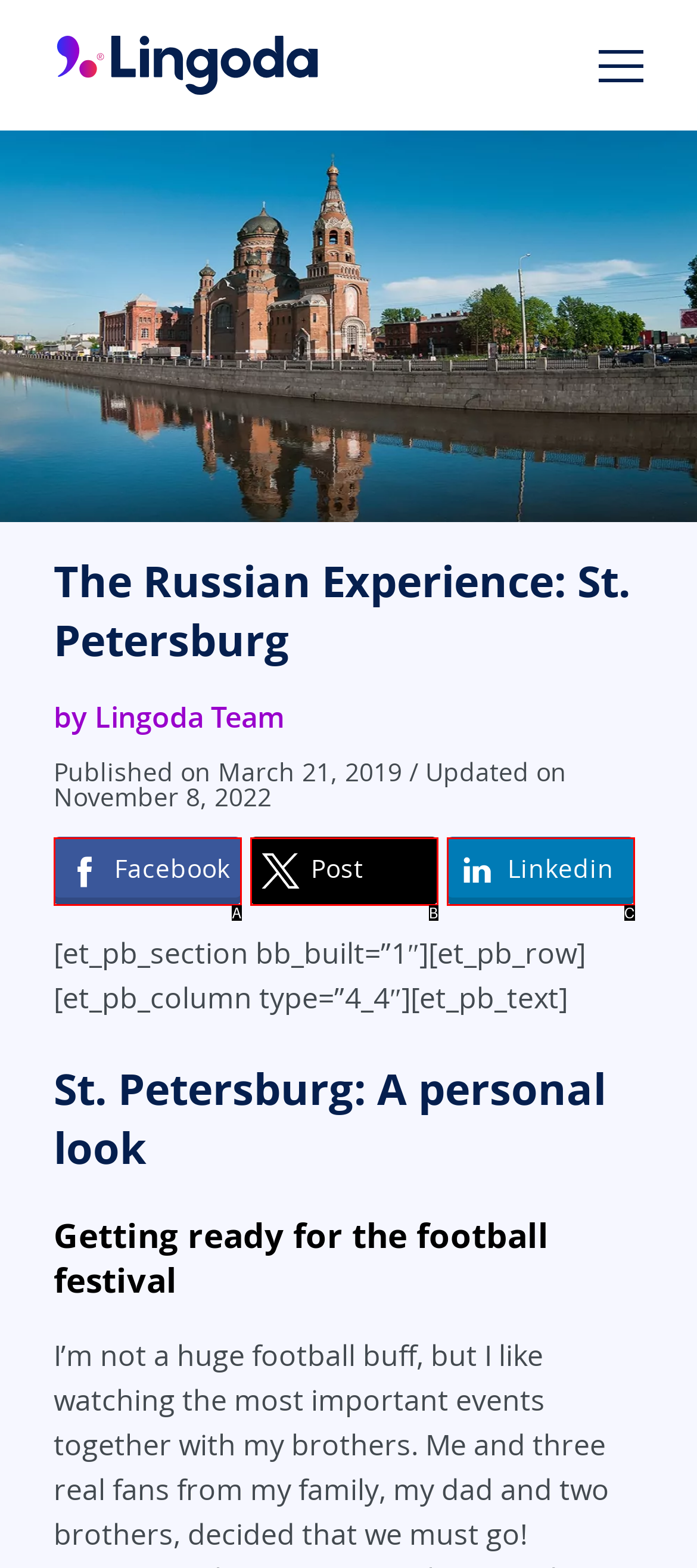Match the HTML element to the given description: Facebook
Indicate the option by its letter.

A